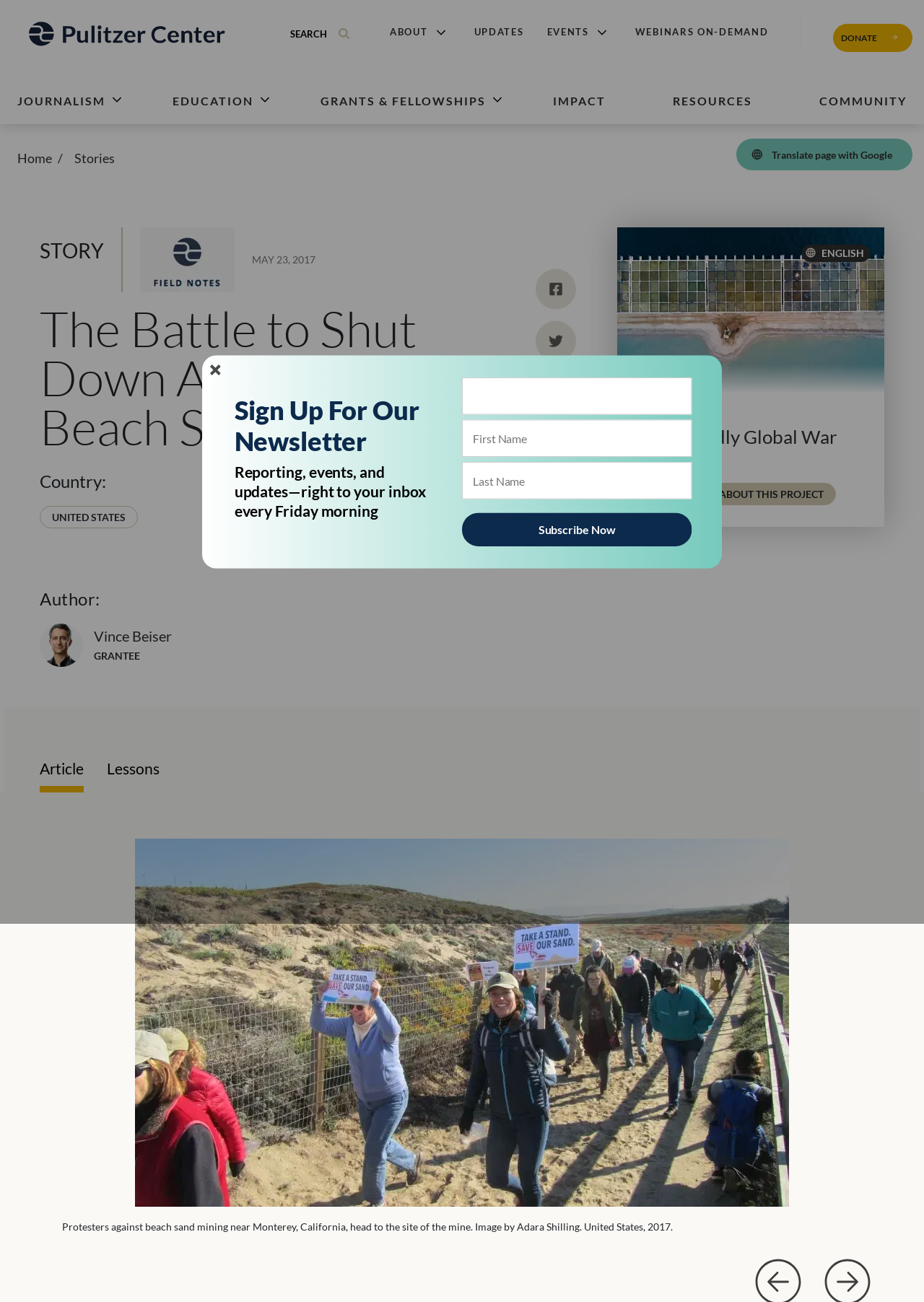Identify and provide the text of the main header on the webpage.

The Battle to Shut Down America's Last Beach Sand Mine